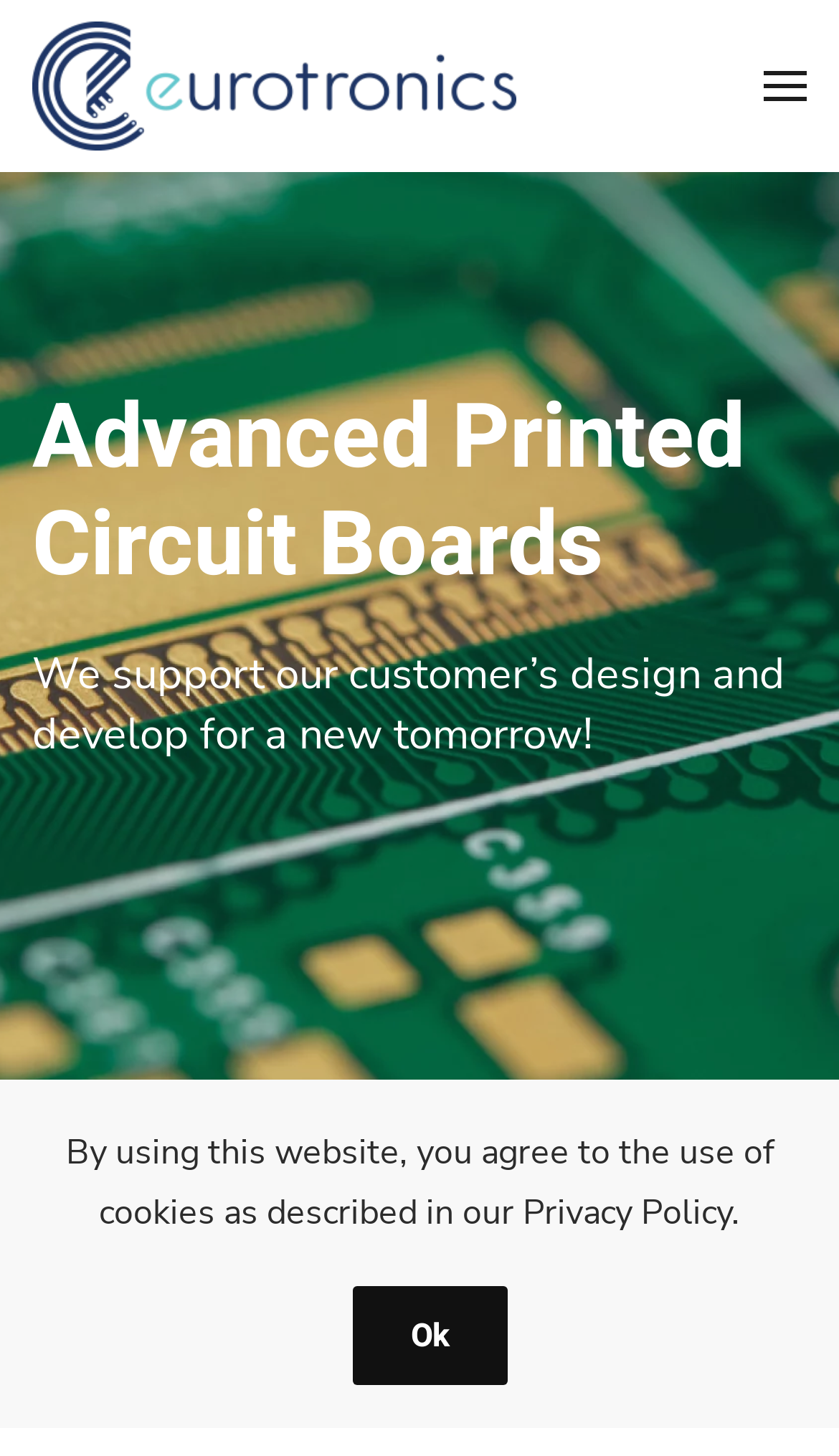Identify the coordinates of the bounding box for the element described below: "aria-label="Open Menu"". Return the coordinates as four float numbers between 0 and 1: [left, top, right, bottom].

[0.91, 0.0, 0.962, 0.118]